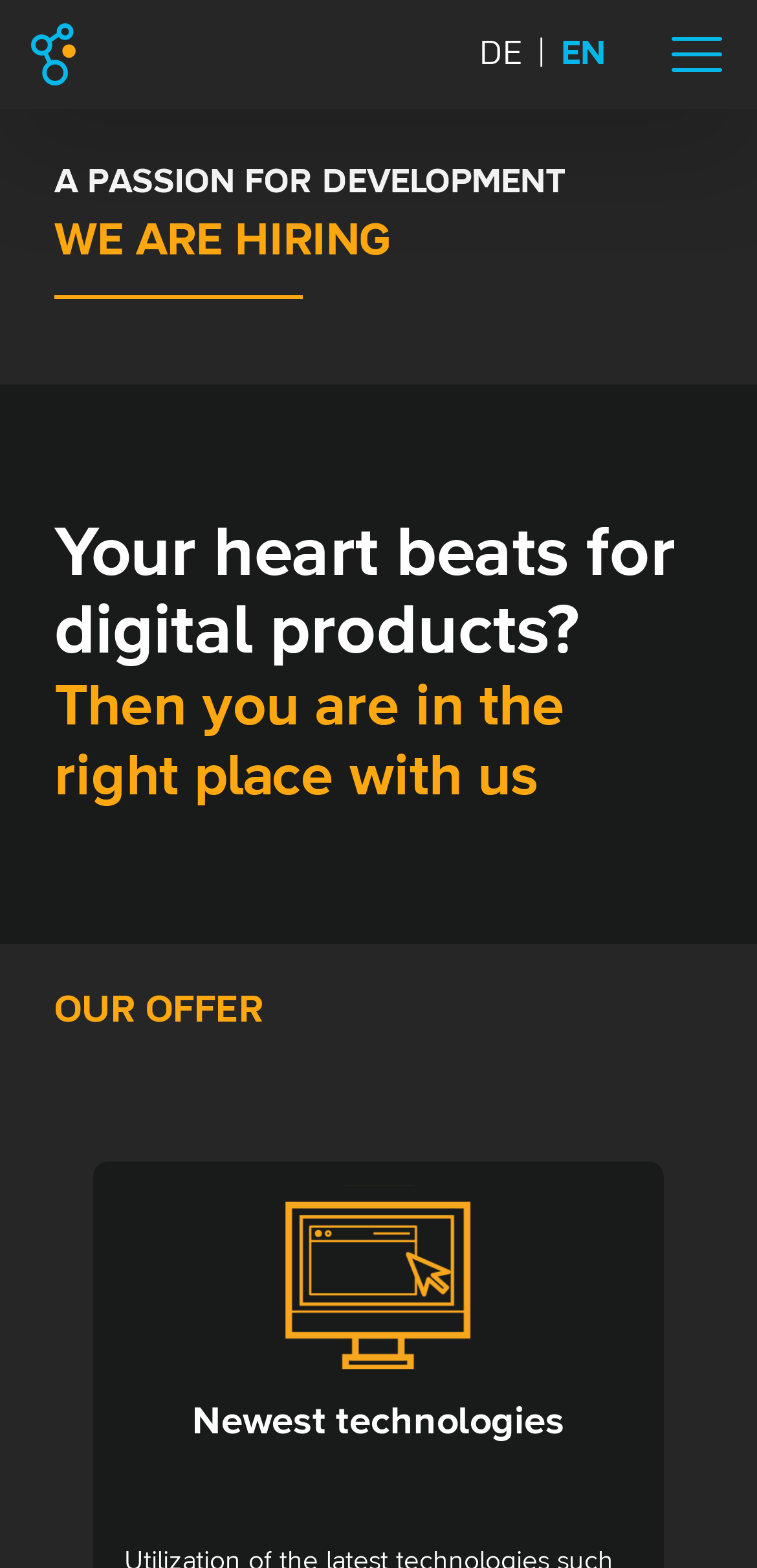What is the company name?
Using the image, respond with a single word or phrase.

dynabase